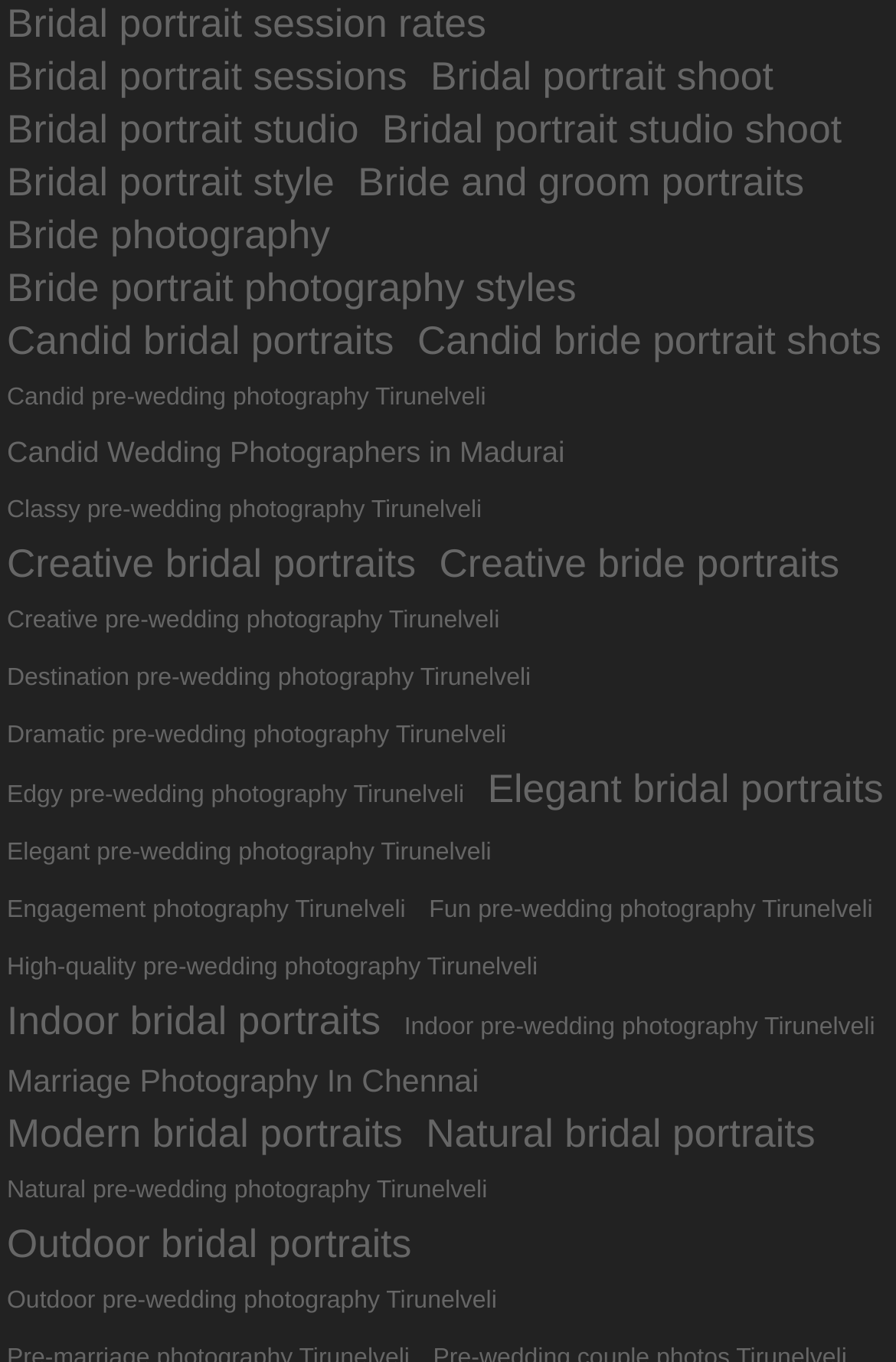Please provide the bounding box coordinates for the element that needs to be clicked to perform the instruction: "Check Elegant pre-wedding photography Tirunelveli". The coordinates must consist of four float numbers between 0 and 1, formatted as [left, top, right, bottom].

[0.0, 0.609, 0.556, 0.644]